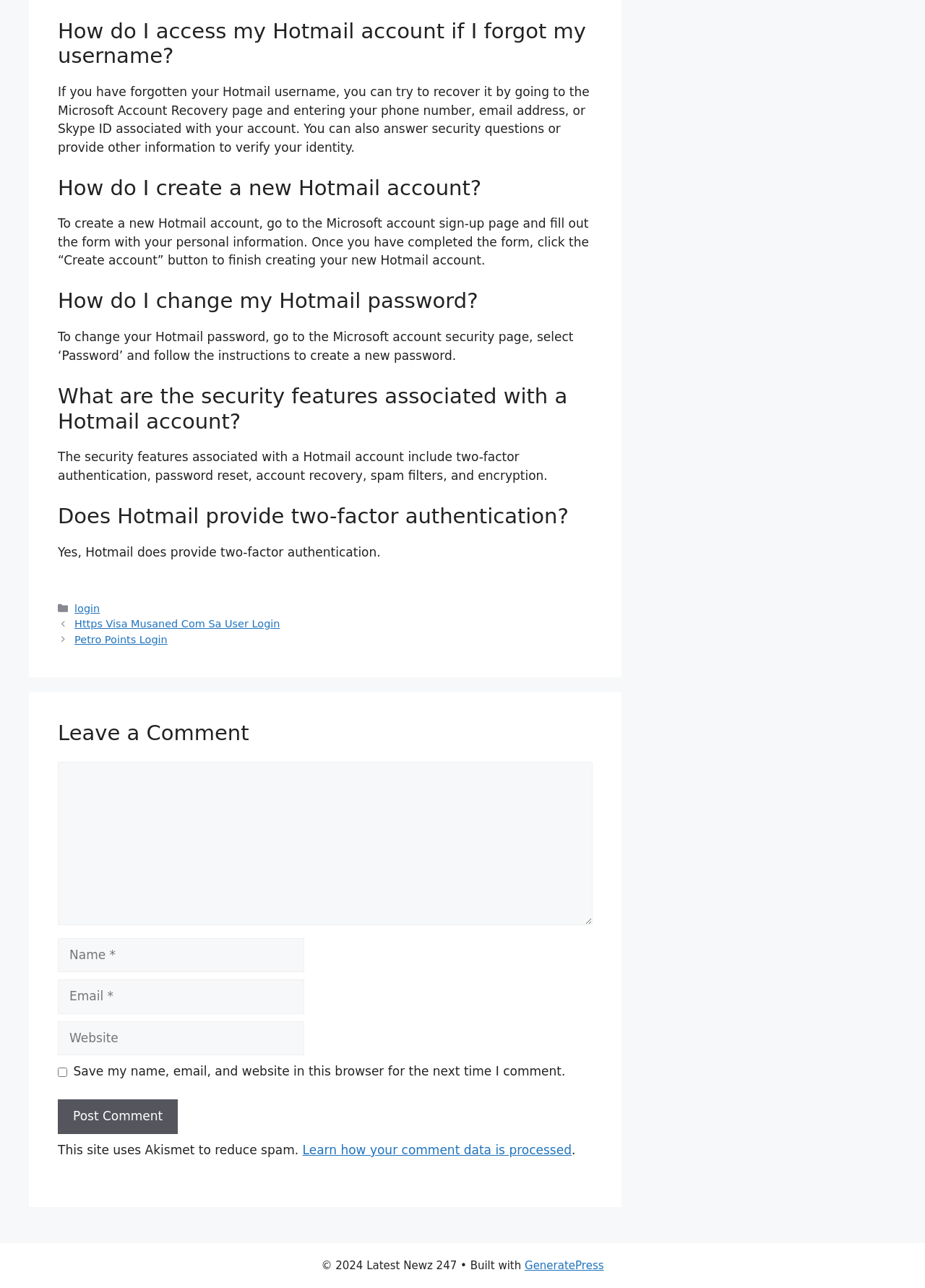Using the elements shown in the image, answer the question comprehensively: What is required to leave a comment?

The webpage has a comment section that requires users to fill in their name, email, and comment. These fields are marked as required, indicating that they must be filled in before submitting the comment.